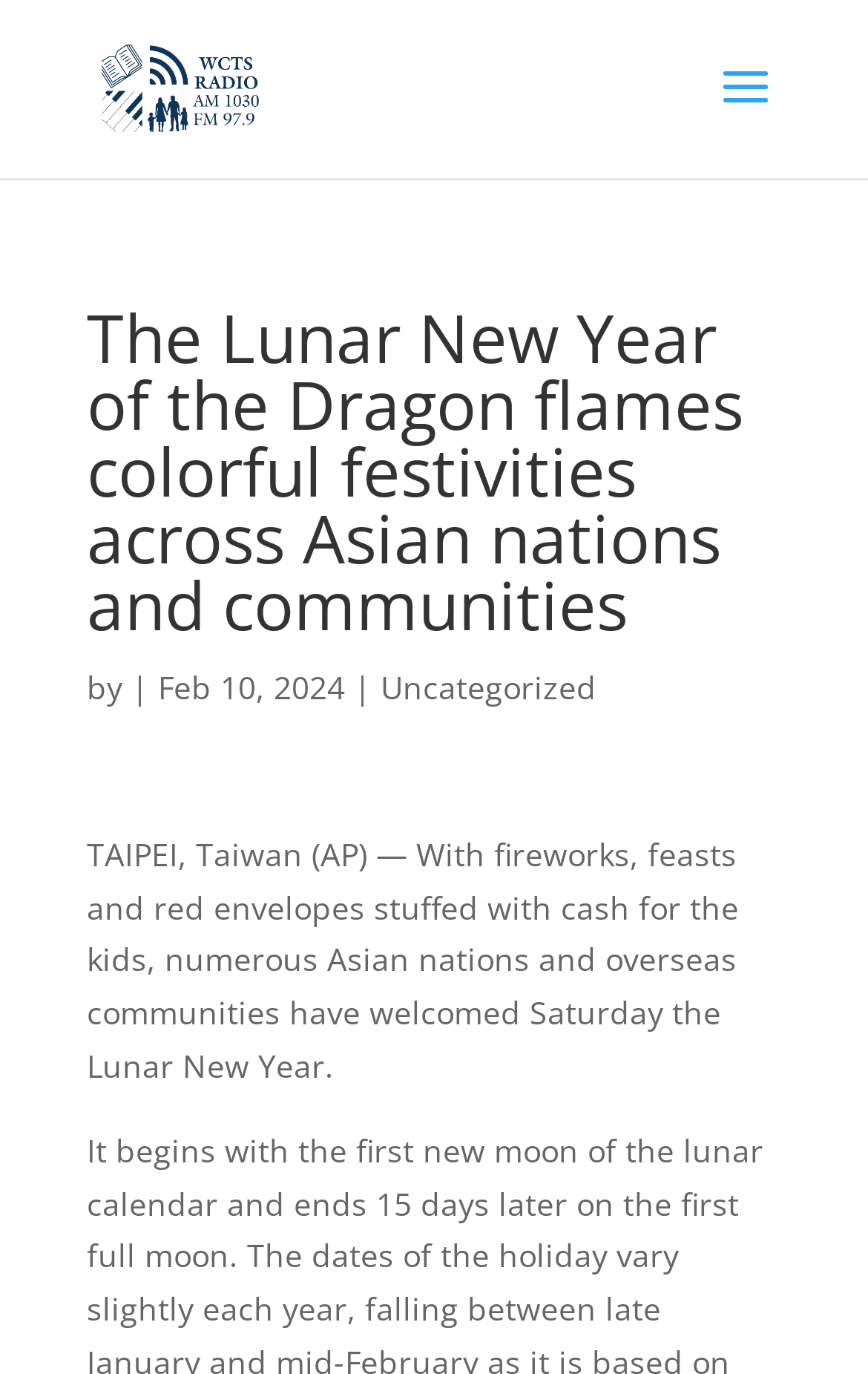What is the occasion being celebrated?
Please provide a detailed answer to the question.

The answer can be found by looking at the heading element with the text 'The Lunar New Year of the Dragon flames colorful festivities across Asian nations and communities' which is located at the top of the webpage, indicating that the occasion being celebrated is the Lunar New Year.